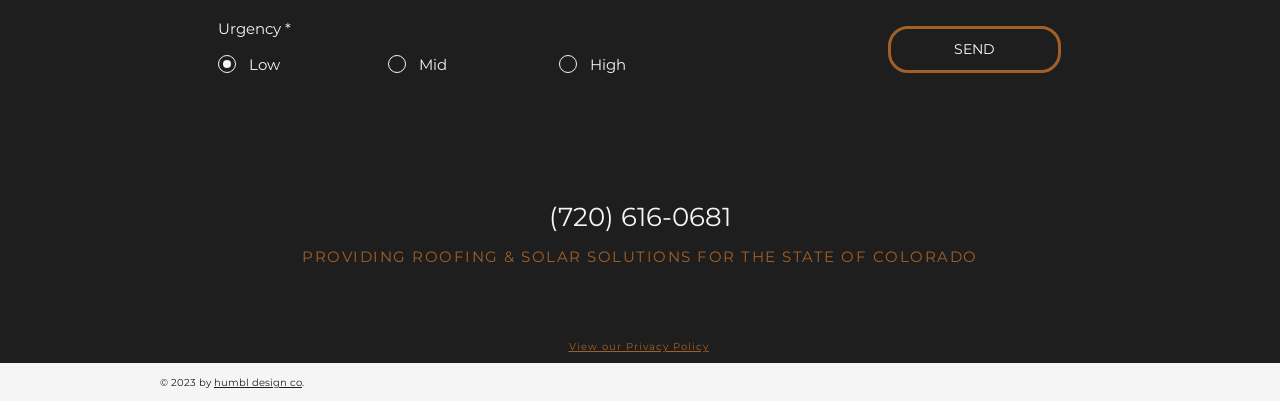Specify the bounding box coordinates of the element's area that should be clicked to execute the given instruction: "Select Low urgency". The coordinates should be four float numbers between 0 and 1, i.e., [left, top, right, bottom].

[0.174, 0.147, 0.184, 0.18]